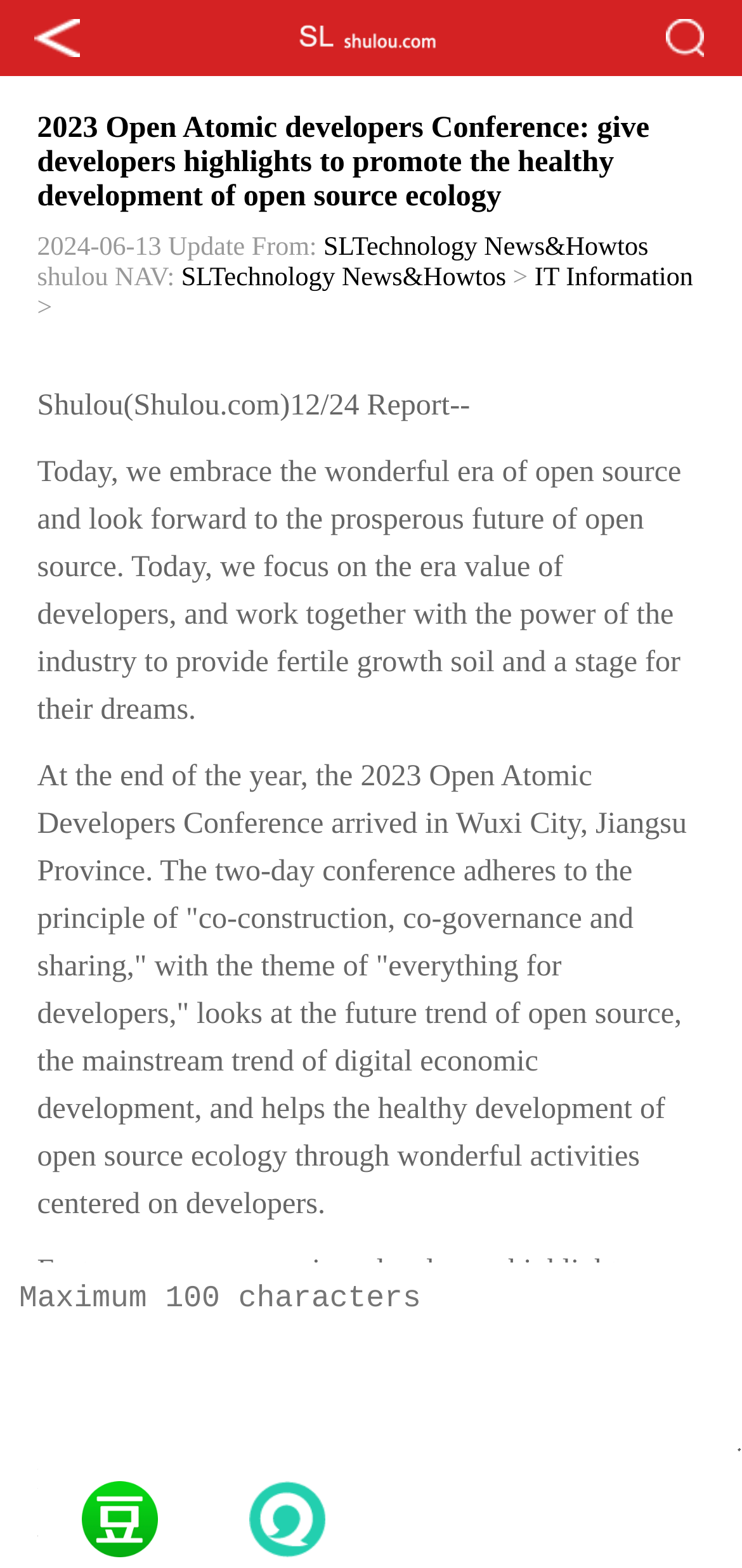Using the provided description placeholder="Maximum 100 characters", find the bounding box coordinates for the UI element. Provide the coordinates in (top-left x, top-left y, bottom-right x, bottom-right y) format, ensuring all values are between 0 and 1.

[0.0, 0.805, 1.0, 0.926]